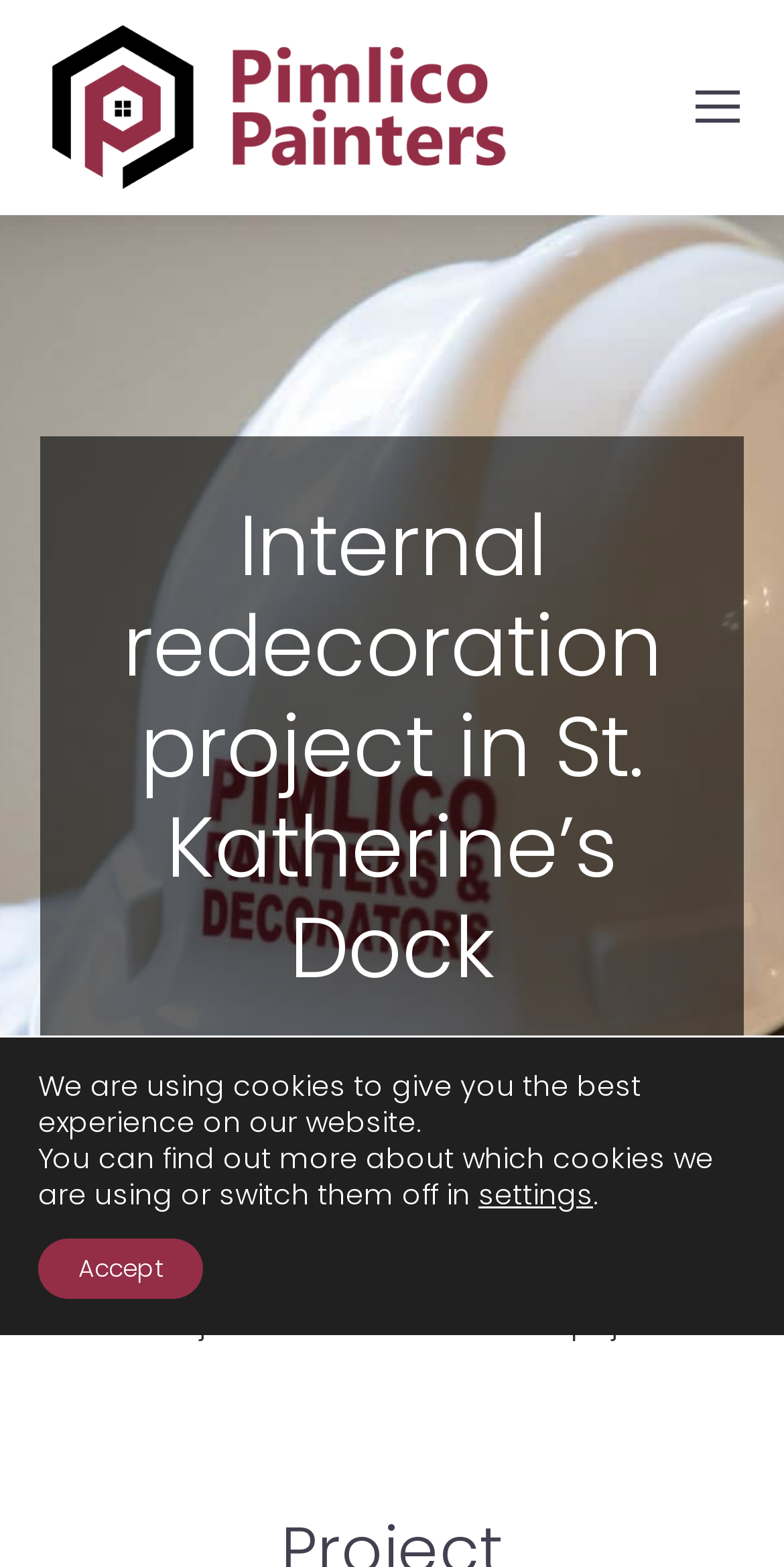Please specify the bounding box coordinates of the region to click in order to perform the following instruction: "Visit the home page".

[0.051, 0.835, 0.144, 0.857]